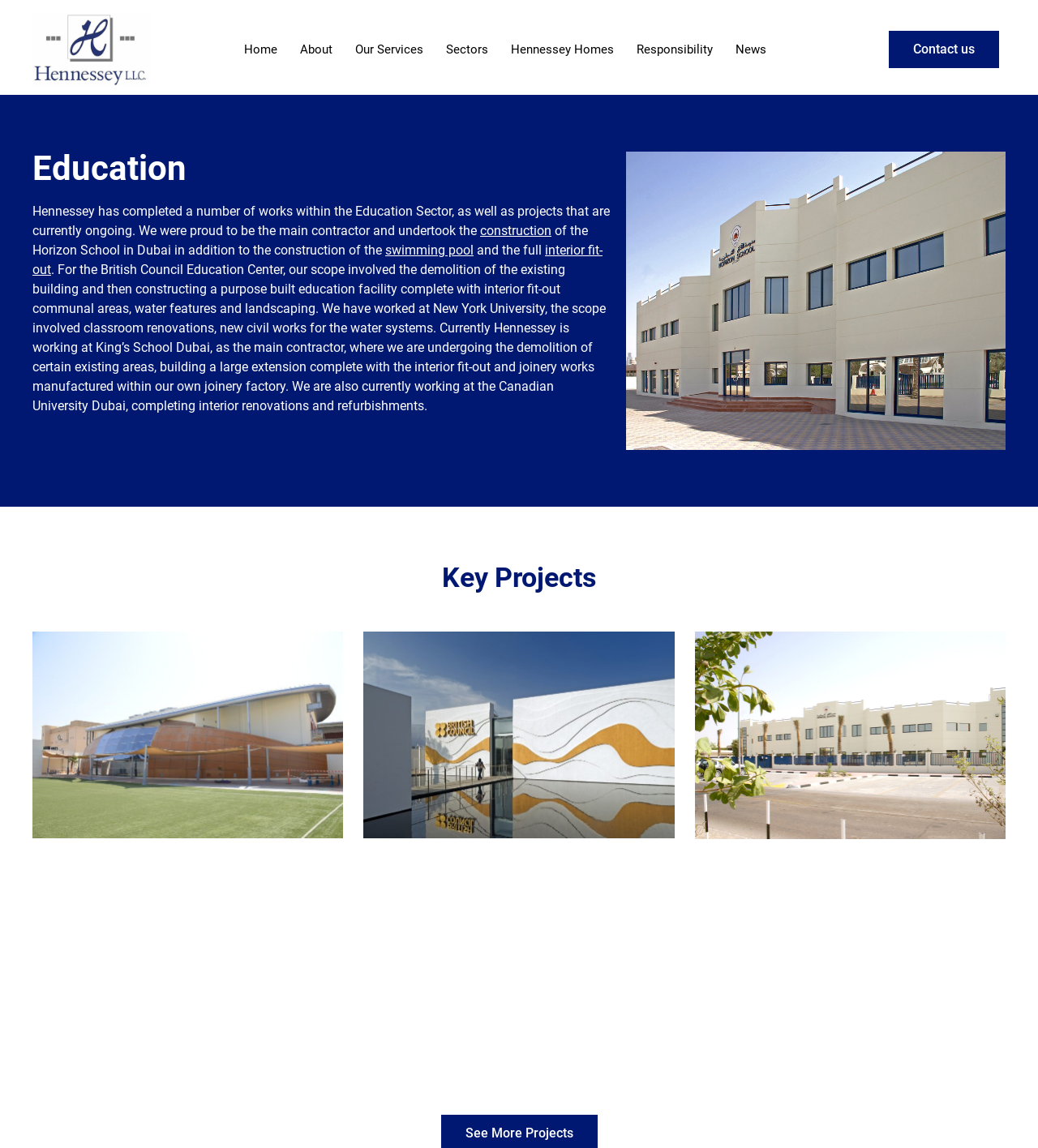Based on the image, give a detailed response to the question: How many key projects are listed on the webpage?

The webpage lists three key projects, which are King’s School Al Barsha Extension, The British Council, and Horizon English School, each with its own article section and heading.